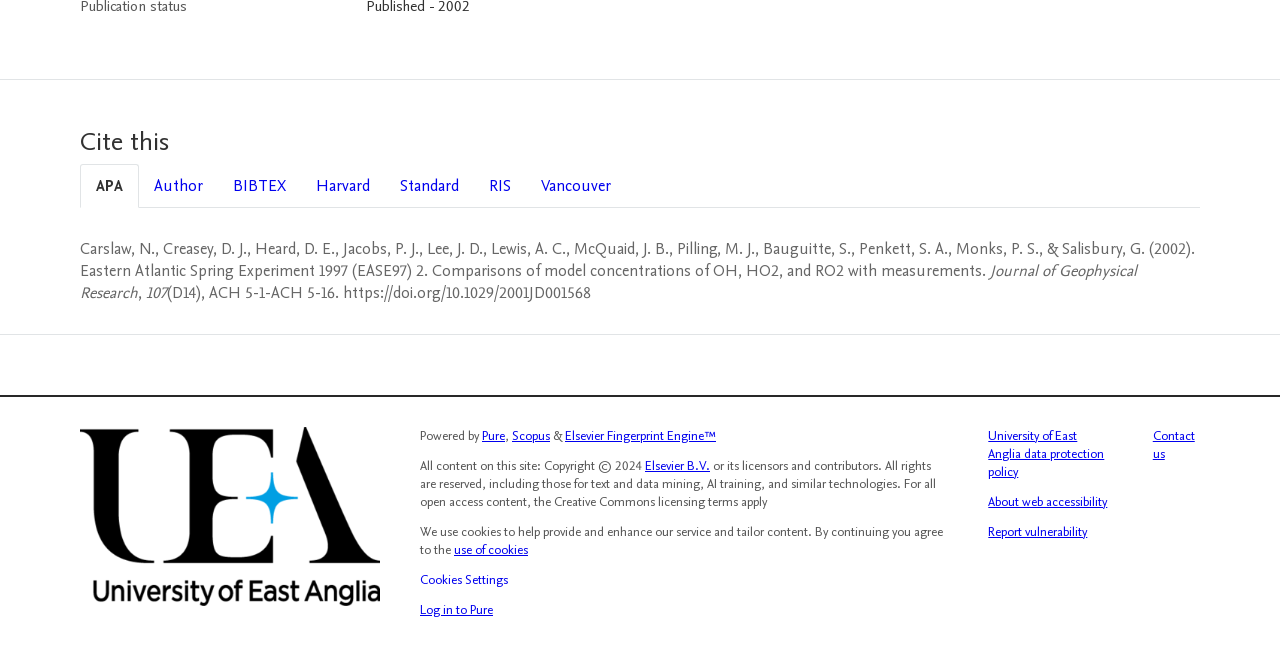Using the details from the image, please elaborate on the following question: How many authors are listed?

The number of authors listed can be determined by counting the number of names mentioned in the StaticText elements in the tabpanel 'APA'. There are 11 names mentioned: Carslaw, Creasey, Heard, Jacobs, Lee, Lewis, McQuaid, Pilling, Bauguitte, Penkett, and Monks.